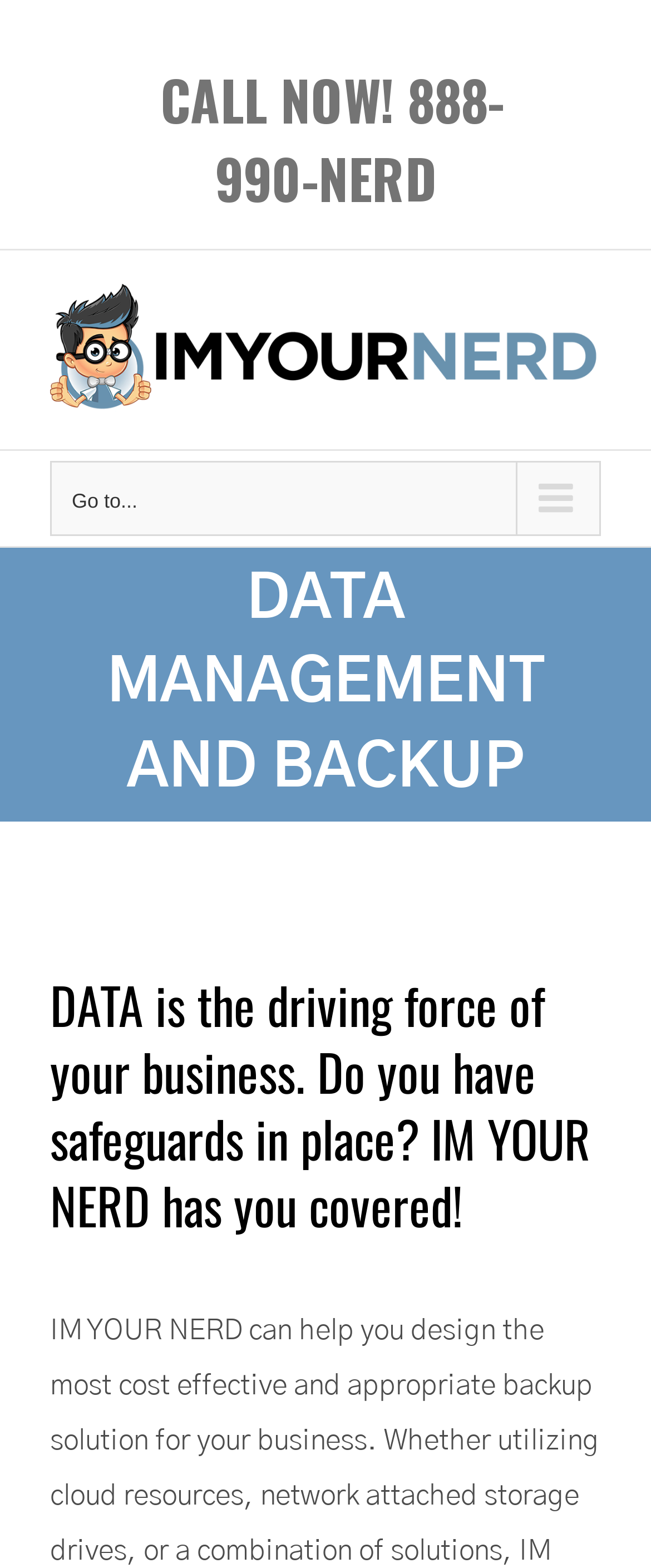Using the webpage screenshot, locate the HTML element that fits the following description and provide its bounding box: "alt="IM YOUR NERD Logo"".

[0.077, 0.181, 0.923, 0.265]